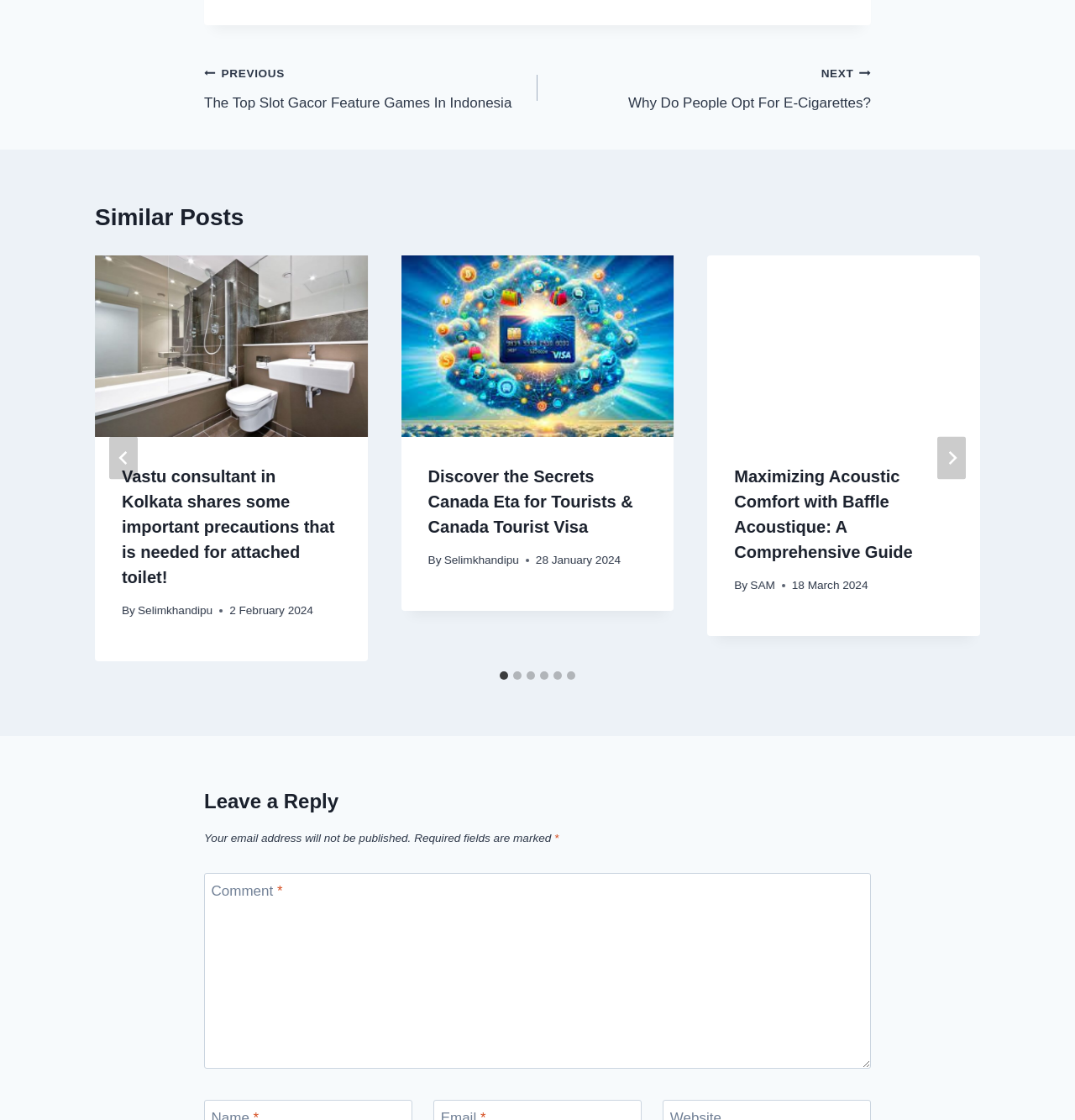Use one word or a short phrase to answer the question provided: 
What is the title of the first similar post?

Vastu consultant in Kolkata shares some important precautions that is needed for attached toilet!